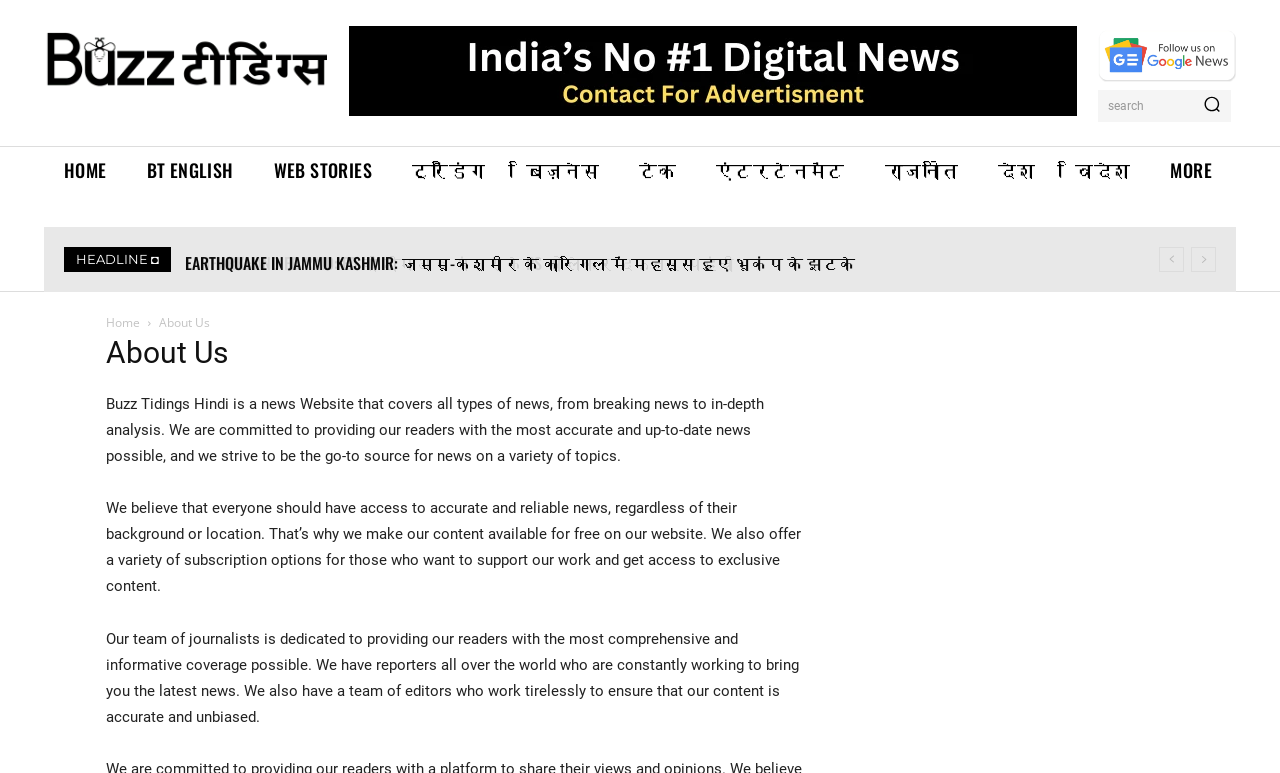Can you specify the bounding box coordinates of the area that needs to be clicked to fulfill the following instruction: "Go to home page"?

[0.034, 0.189, 0.099, 0.252]